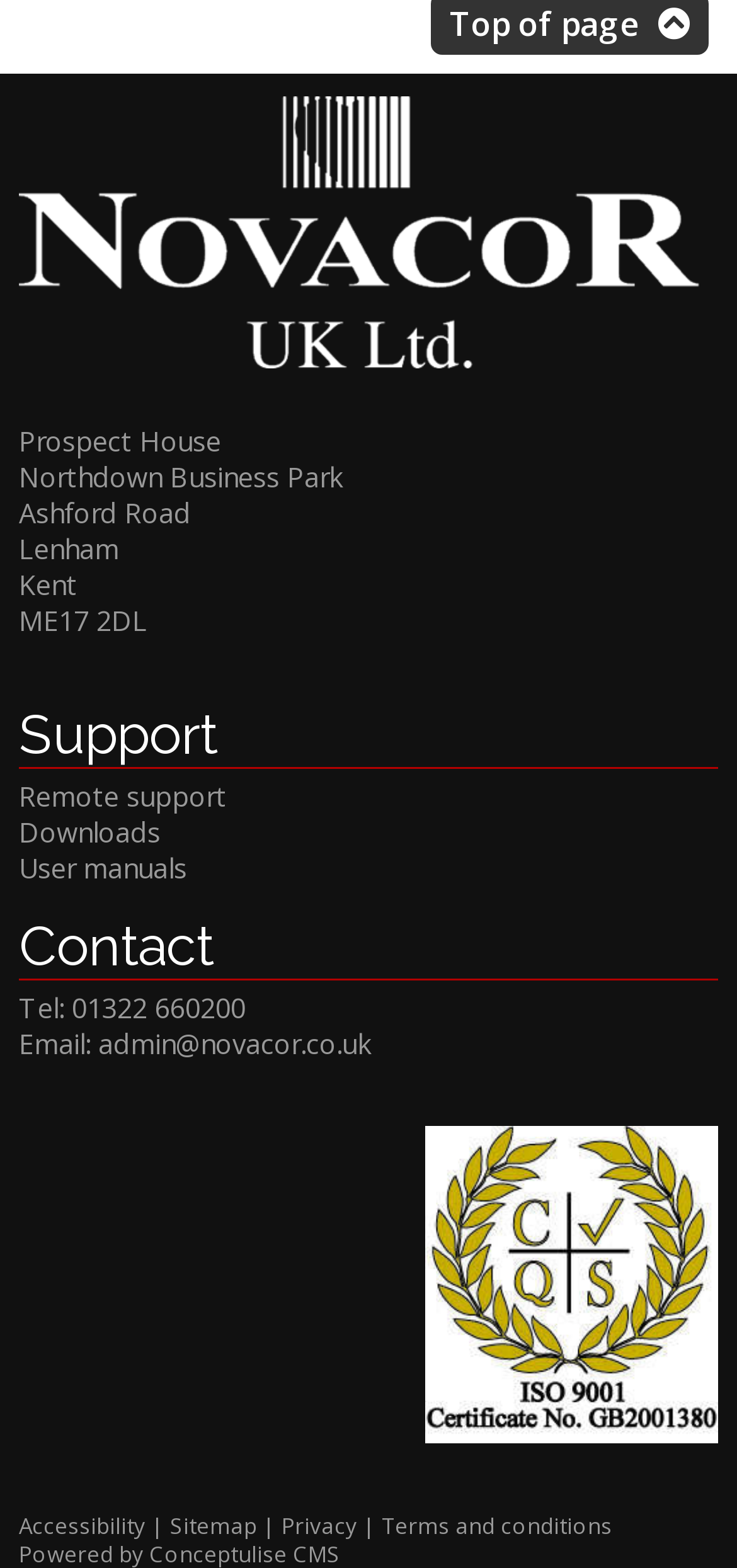Pinpoint the bounding box coordinates of the area that should be clicked to complete the following instruction: "Check Terms and conditions". The coordinates must be given as four float numbers between 0 and 1, i.e., [left, top, right, bottom].

[0.518, 0.964, 0.831, 0.982]